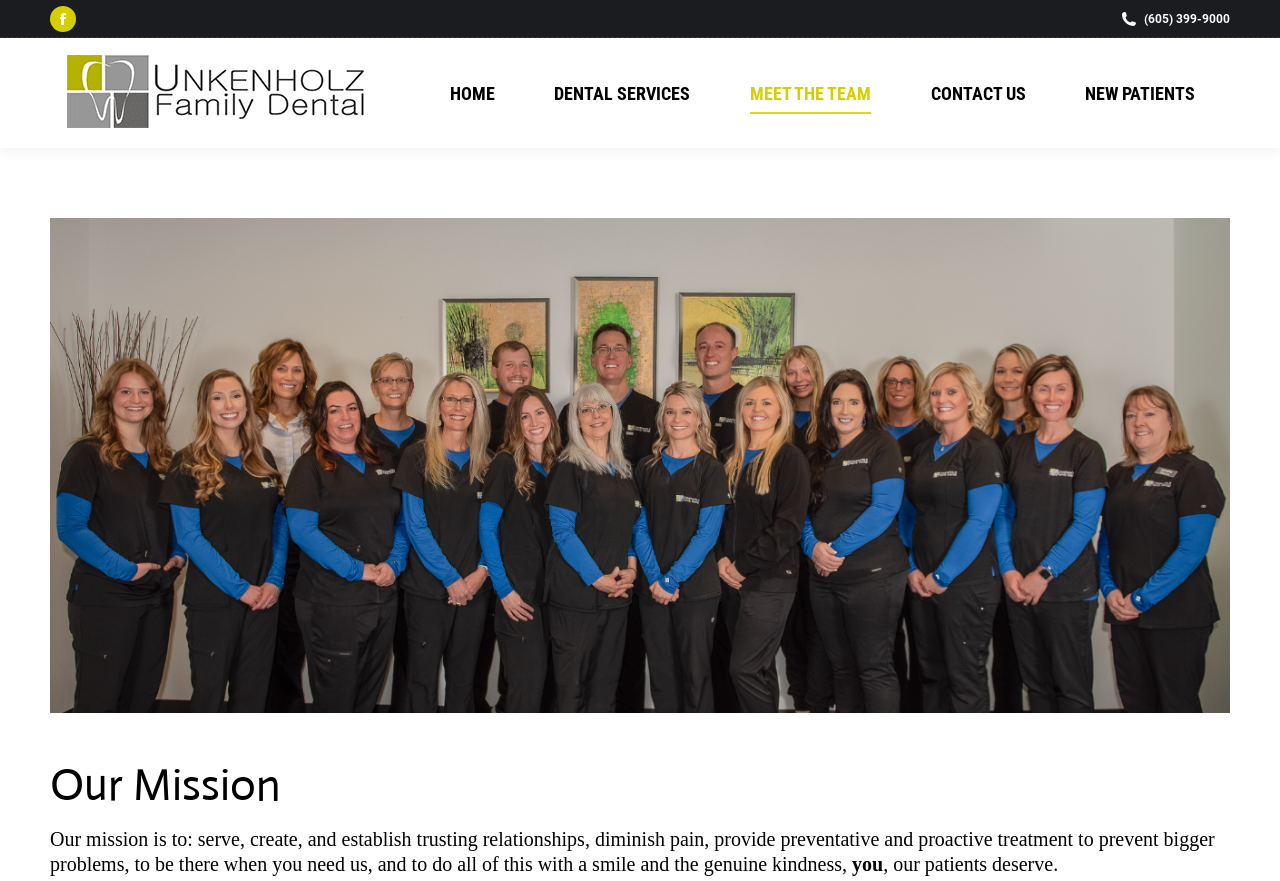Pinpoint the bounding box coordinates of the clickable element needed to complete the instruction: "Click on Facebook". The coordinates should be provided as four float numbers between 0 and 1: [left, top, right, bottom].

None